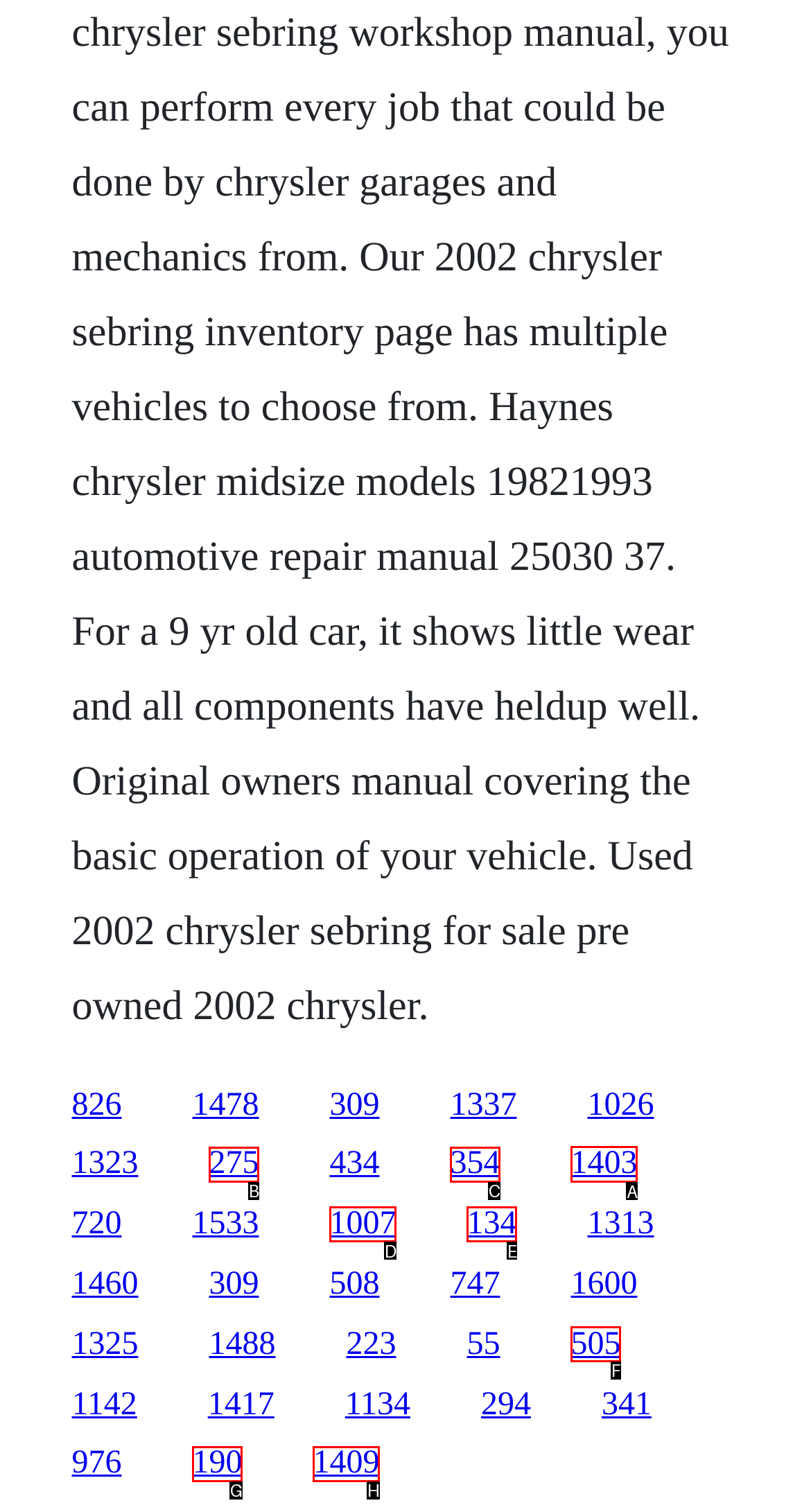To complete the task: go to the tenth link, which option should I click? Answer with the appropriate letter from the provided choices.

A